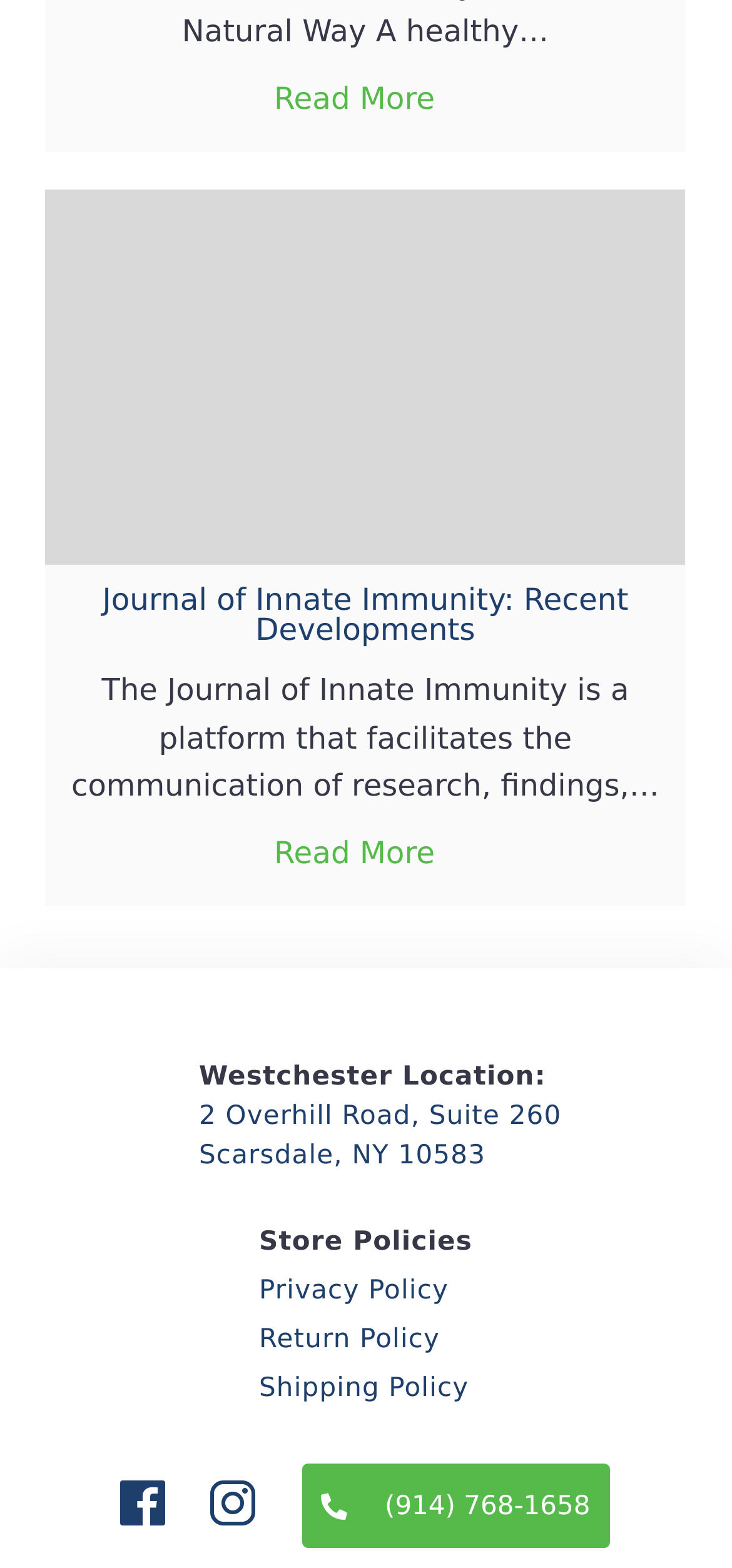Show the bounding box coordinates of the region that should be clicked to follow the instruction: "Call the phone number."

[0.415, 0.935, 0.834, 0.989]